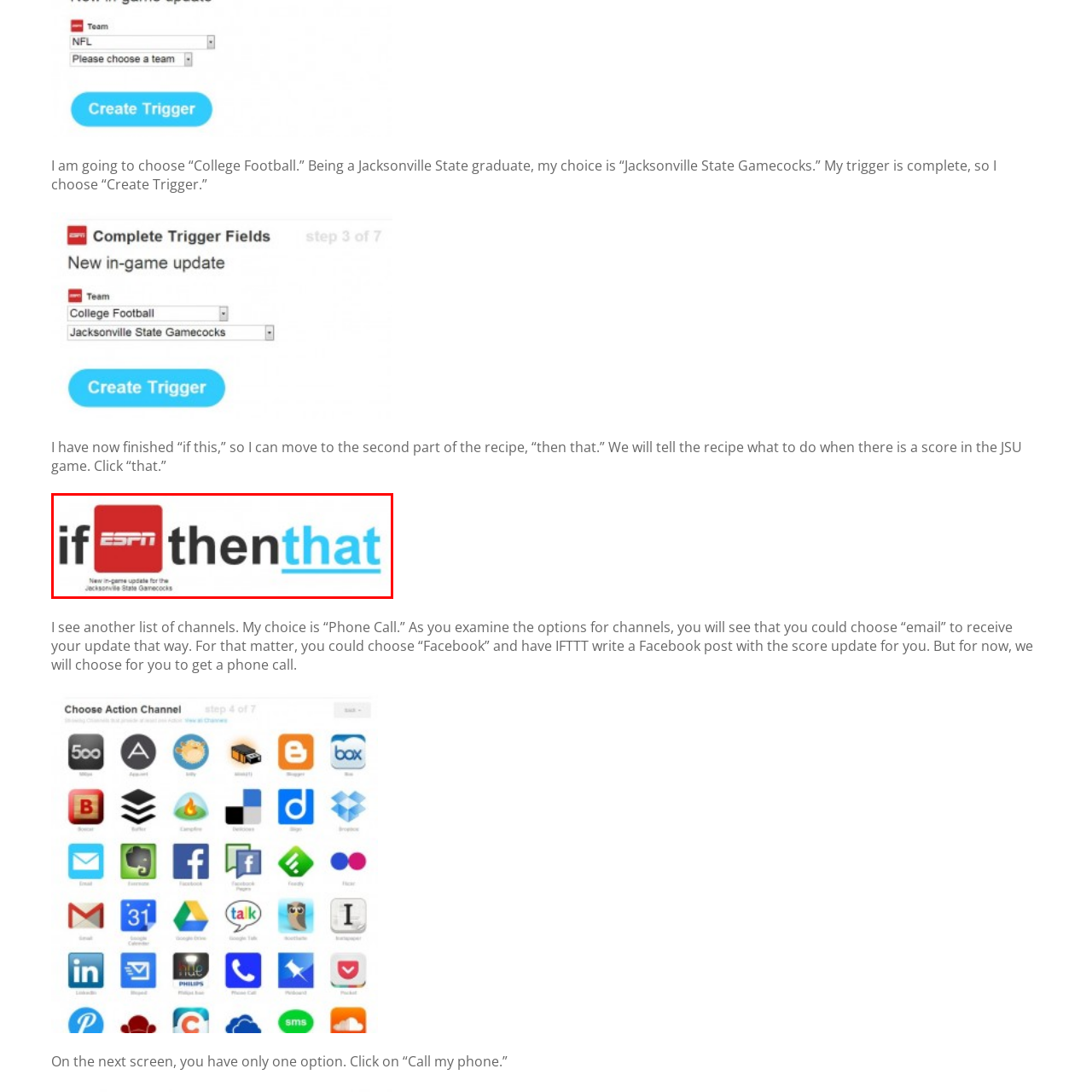Focus on the part of the image that is marked with a yellow outline and respond in detail to the following inquiry based on what you observe: 
Which team's updates can users receive?

The ESPN logo accompanying the IFTTT branding indicates a partnership that allows users to receive updates on college sports, specifically for the Jacksonville State Gamecocks.